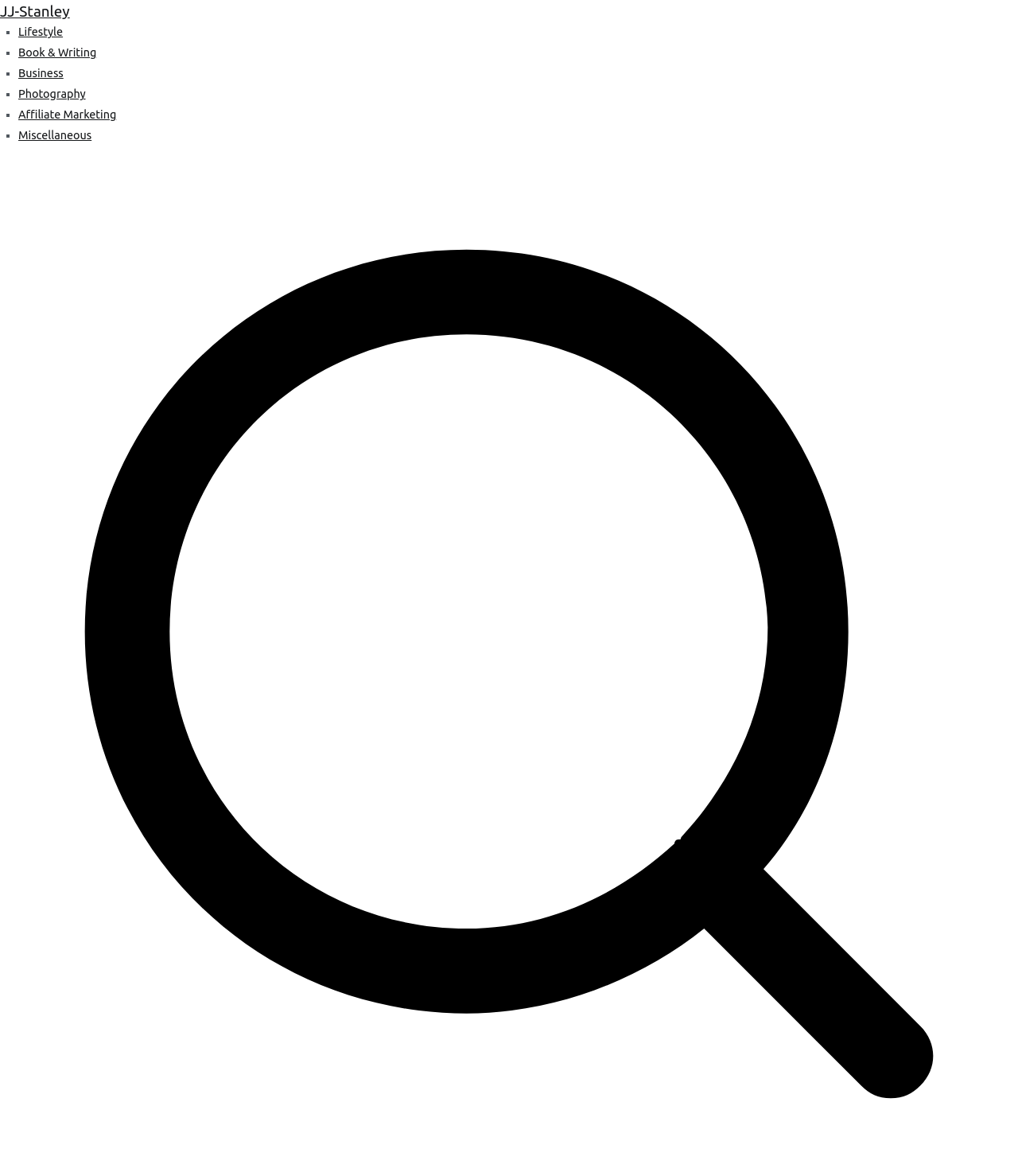Locate the bounding box for the described UI element: "Book & Writing". Ensure the coordinates are four float numbers between 0 and 1, formatted as [left, top, right, bottom].

[0.018, 0.039, 0.095, 0.05]